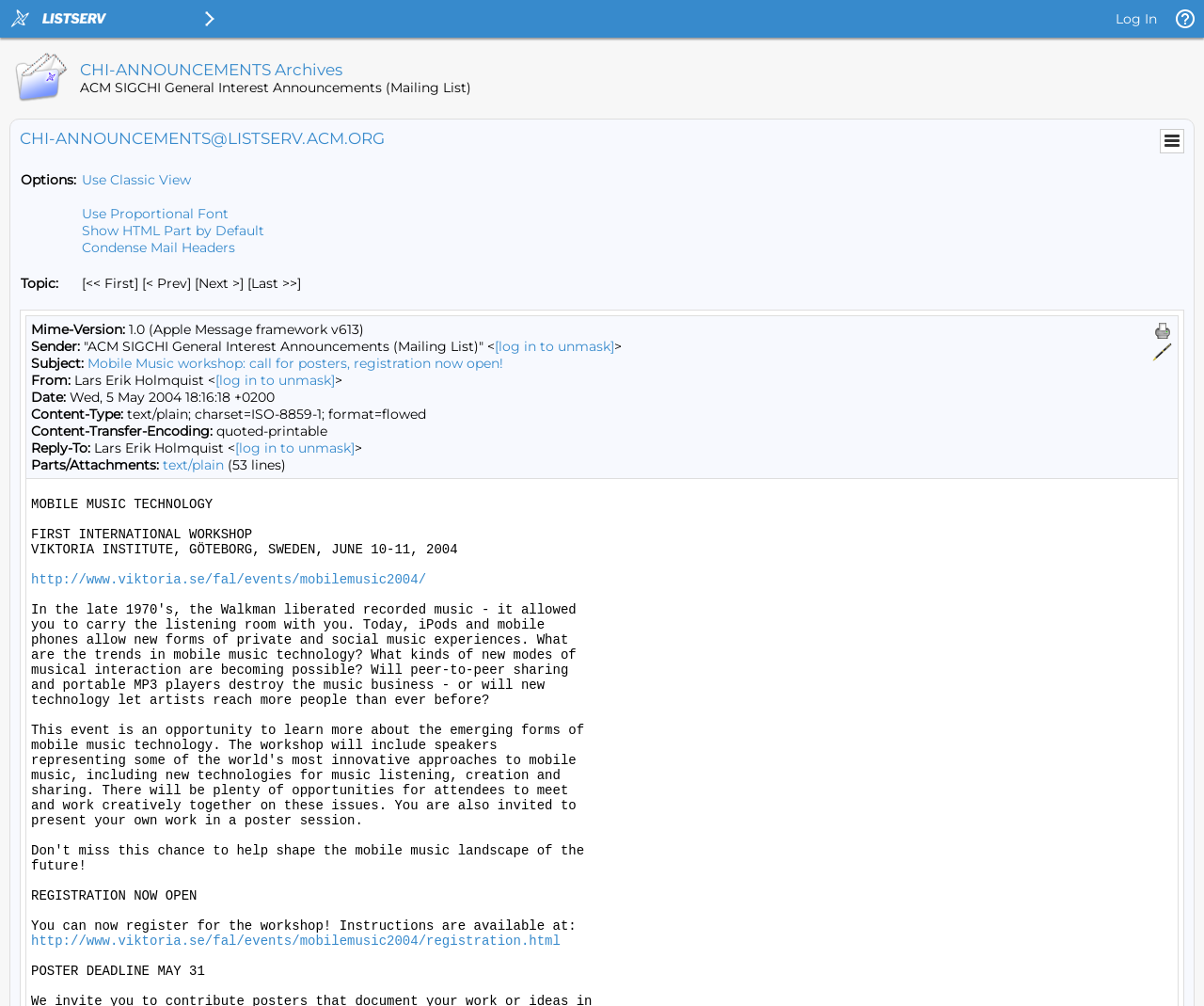Identify the bounding box coordinates of the clickable region required to complete the instruction: "Reply to the message". The coordinates should be given as four float numbers within the range of 0 and 1, i.e., [left, top, right, bottom].

[0.957, 0.34, 0.974, 0.36]